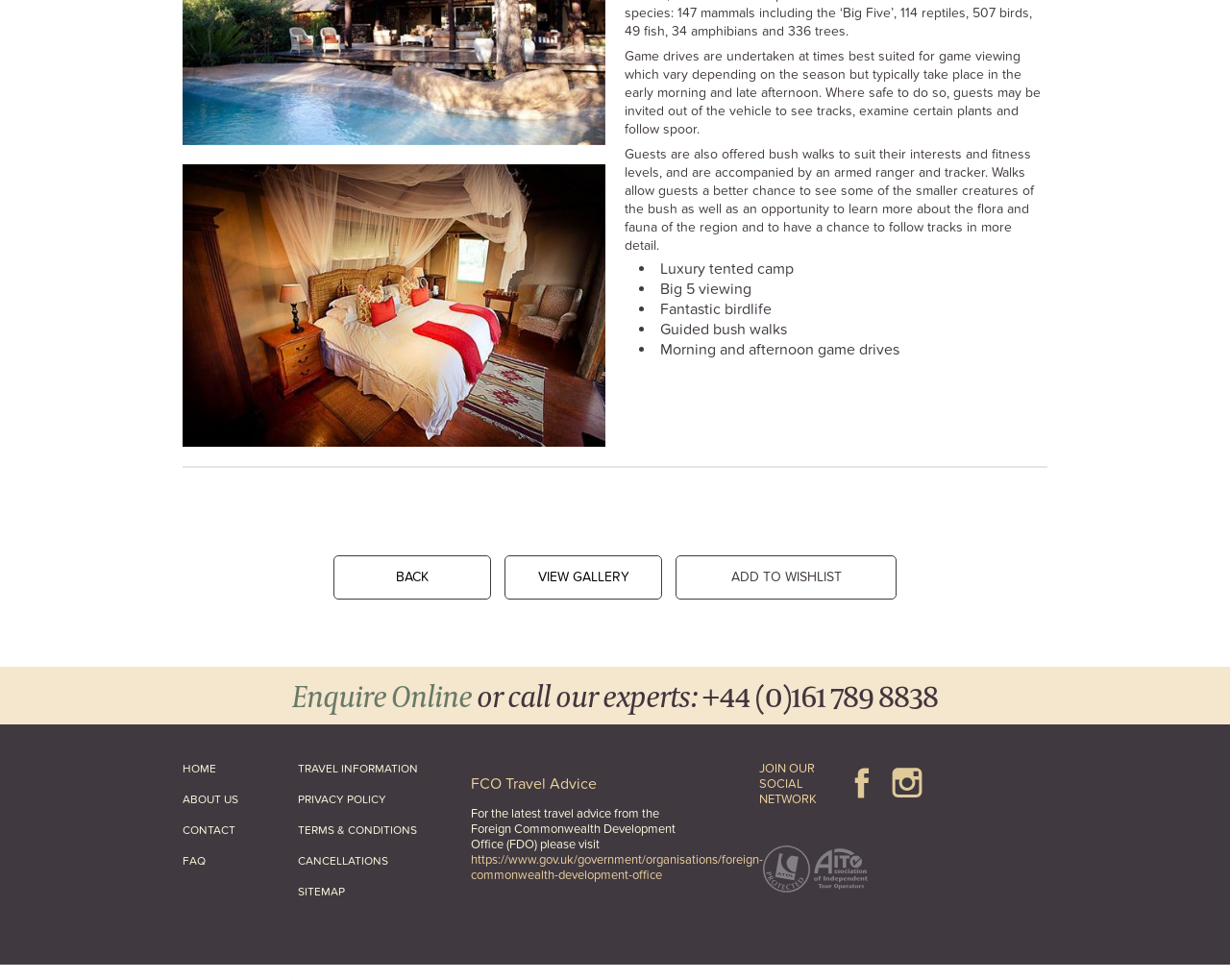Locate the bounding box coordinates of the area to click to fulfill this instruction: "View the photo gallery". The bounding box should be presented as four float numbers between 0 and 1, in the order [left, top, right, bottom].

[0.41, 0.567, 0.538, 0.612]